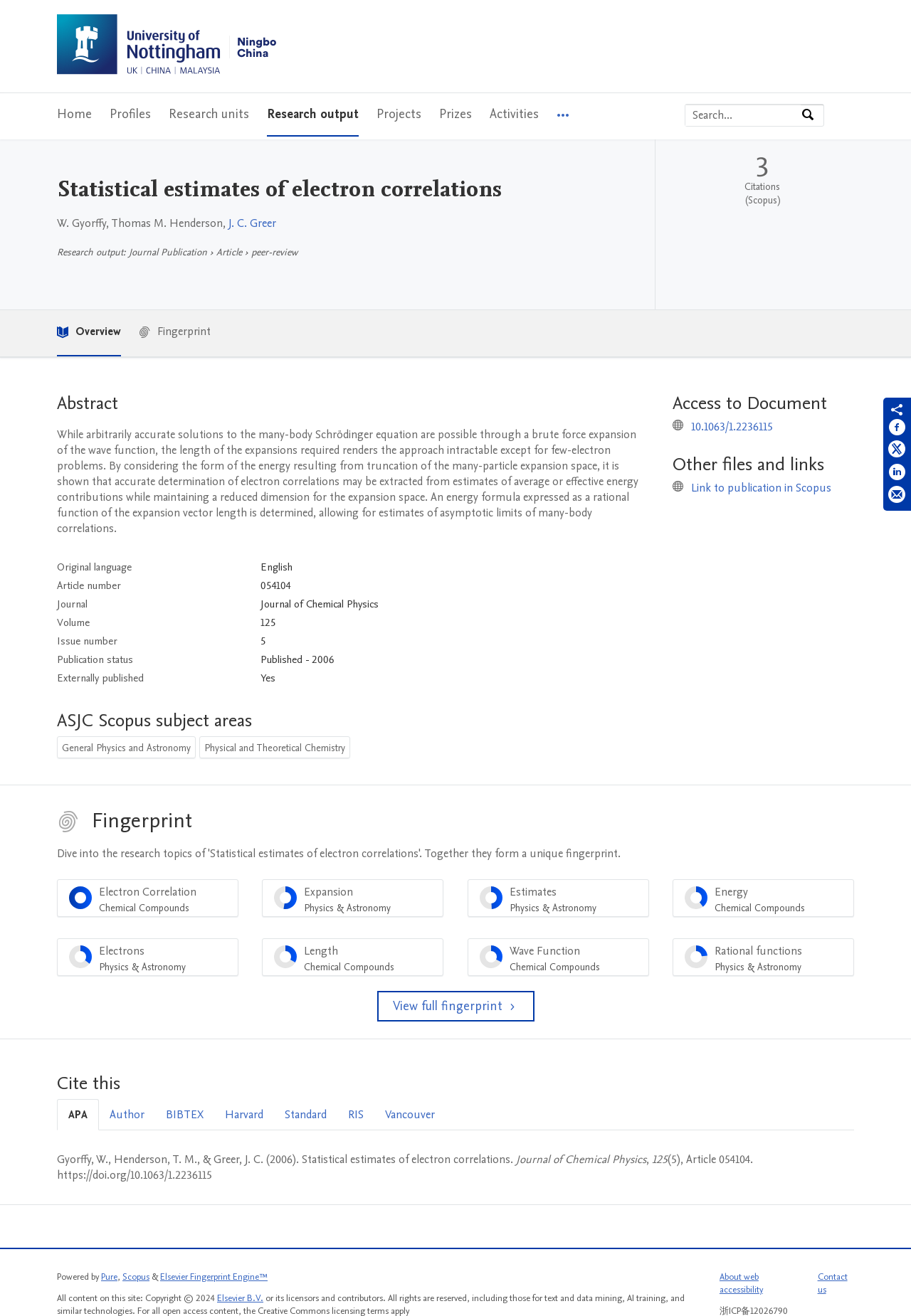Extract the bounding box coordinates of the UI element described: "aria-label="Share by email"". Provide the coordinates in the format [left, top, right, bottom] with values ranging from 0 to 1.

[0.975, 0.369, 0.994, 0.385]